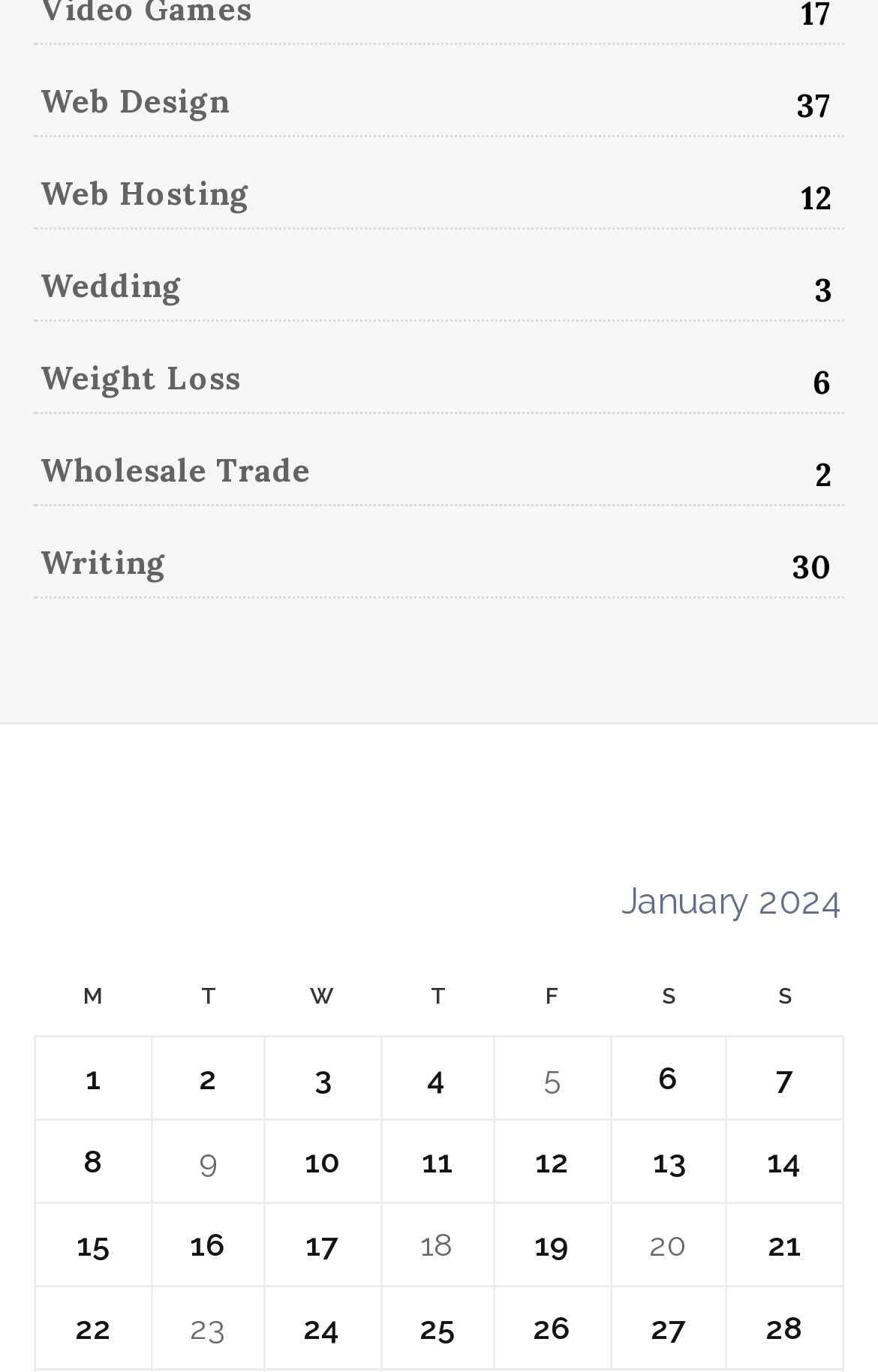Find the bounding box coordinates of the clickable region needed to perform the following instruction: "Click on Web Design". The coordinates should be provided as four float numbers between 0 and 1, i.e., [left, top, right, bottom].

[0.038, 0.055, 0.269, 0.094]